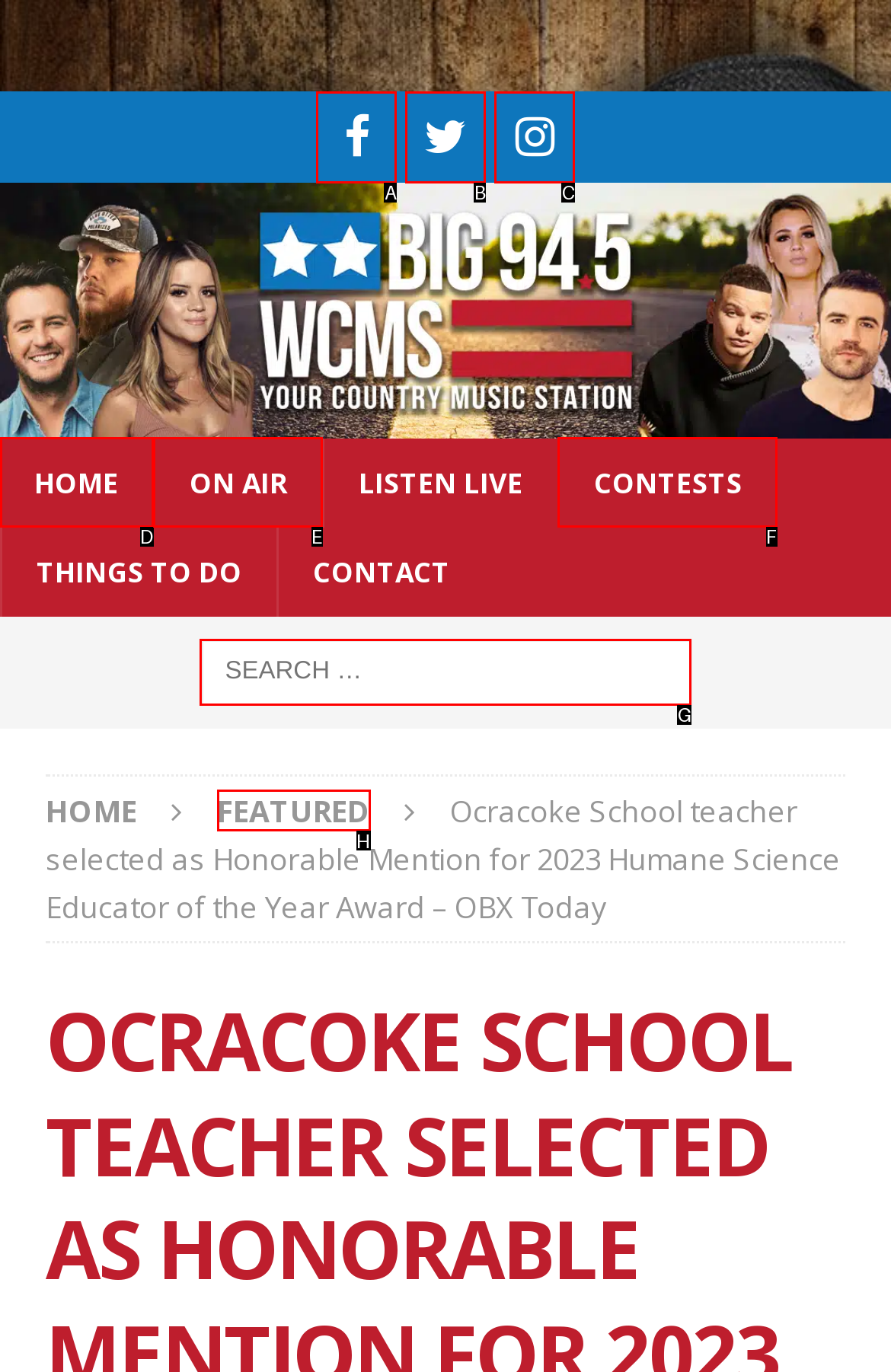Determine the letter of the element to click to accomplish this task: Search for something. Respond with the letter.

G